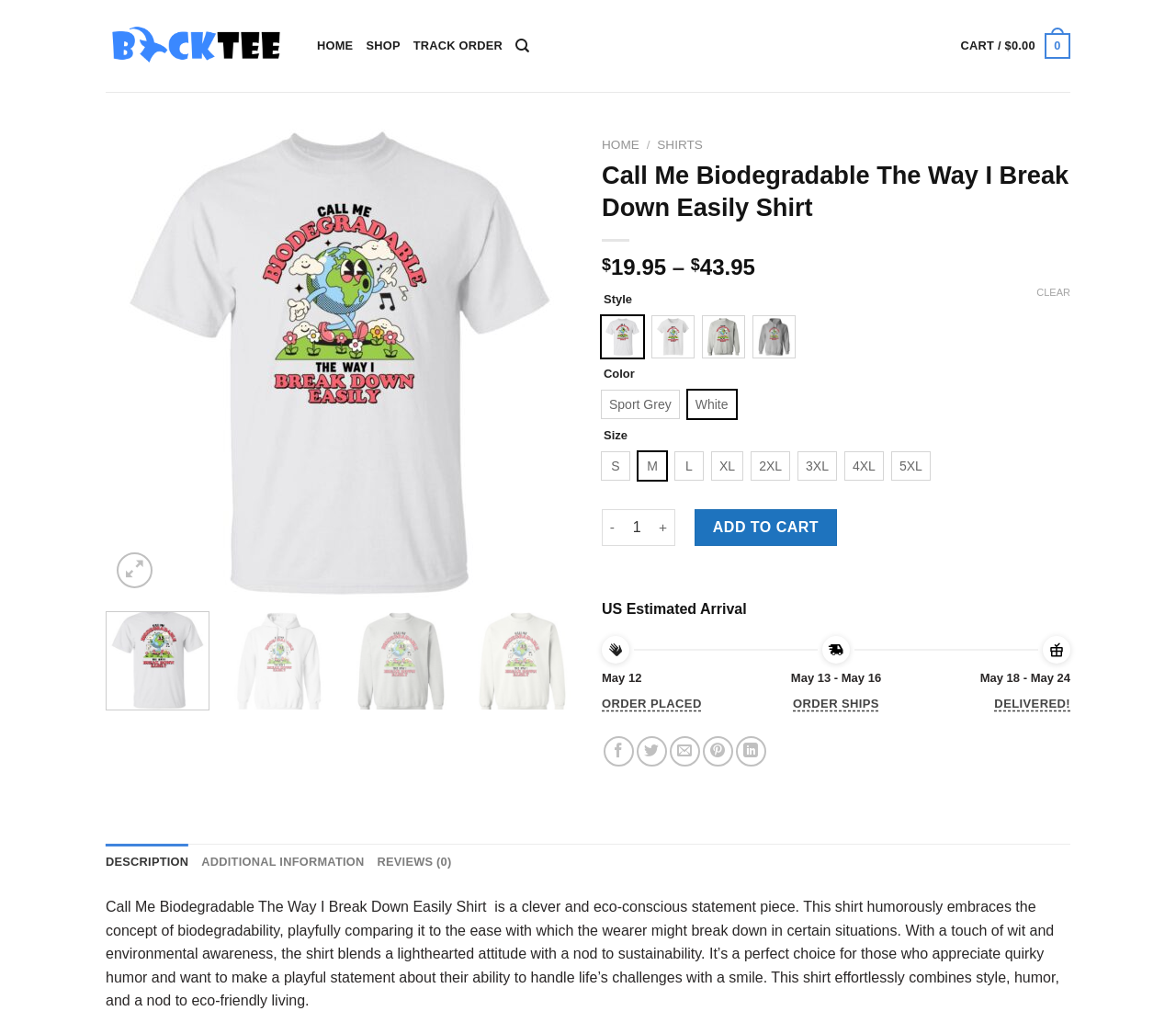Highlight the bounding box of the UI element that corresponds to this description: "Order ships".

[0.674, 0.681, 0.748, 0.71]